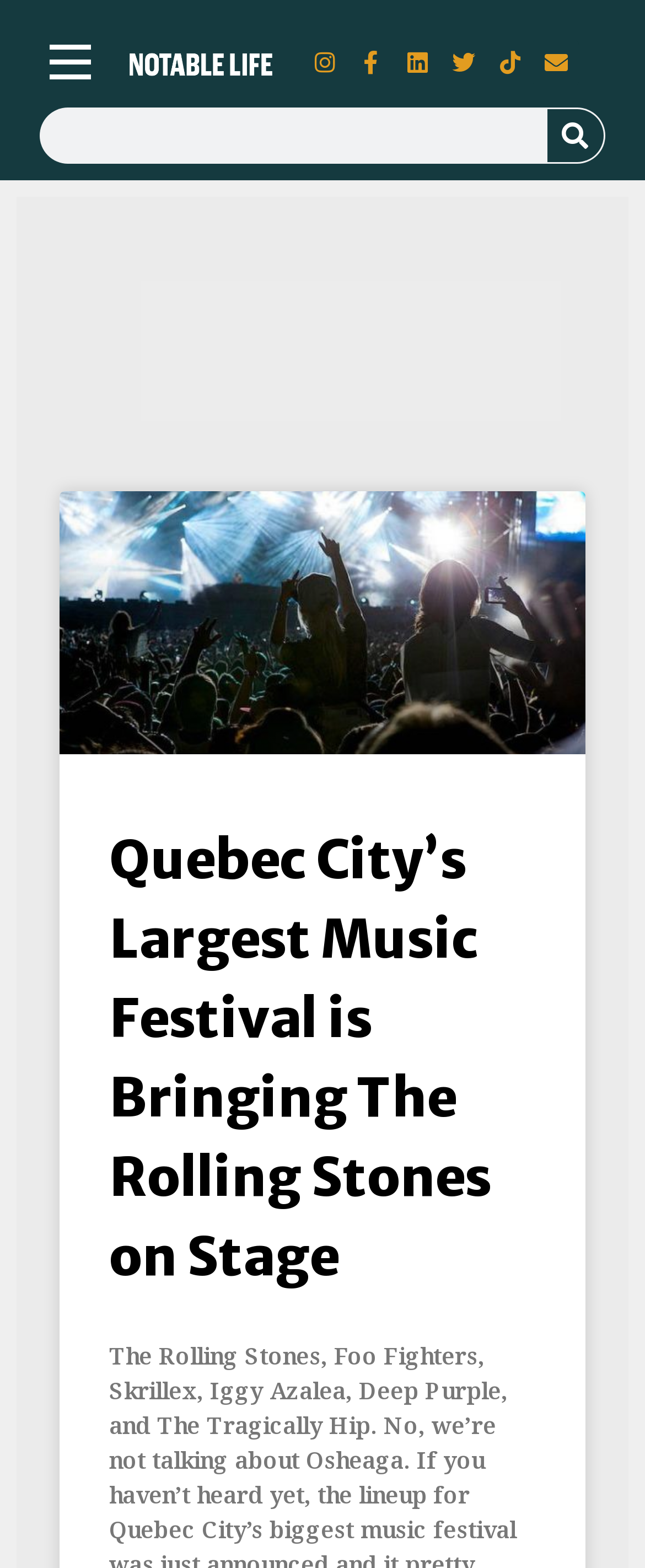What is the name of the city mentioned in the main article?
Kindly offer a detailed explanation using the data available in the image.

The main article on the page mentions Quebec City as the location of a music festival, suggesting that the city is relevant to the topic of the article.